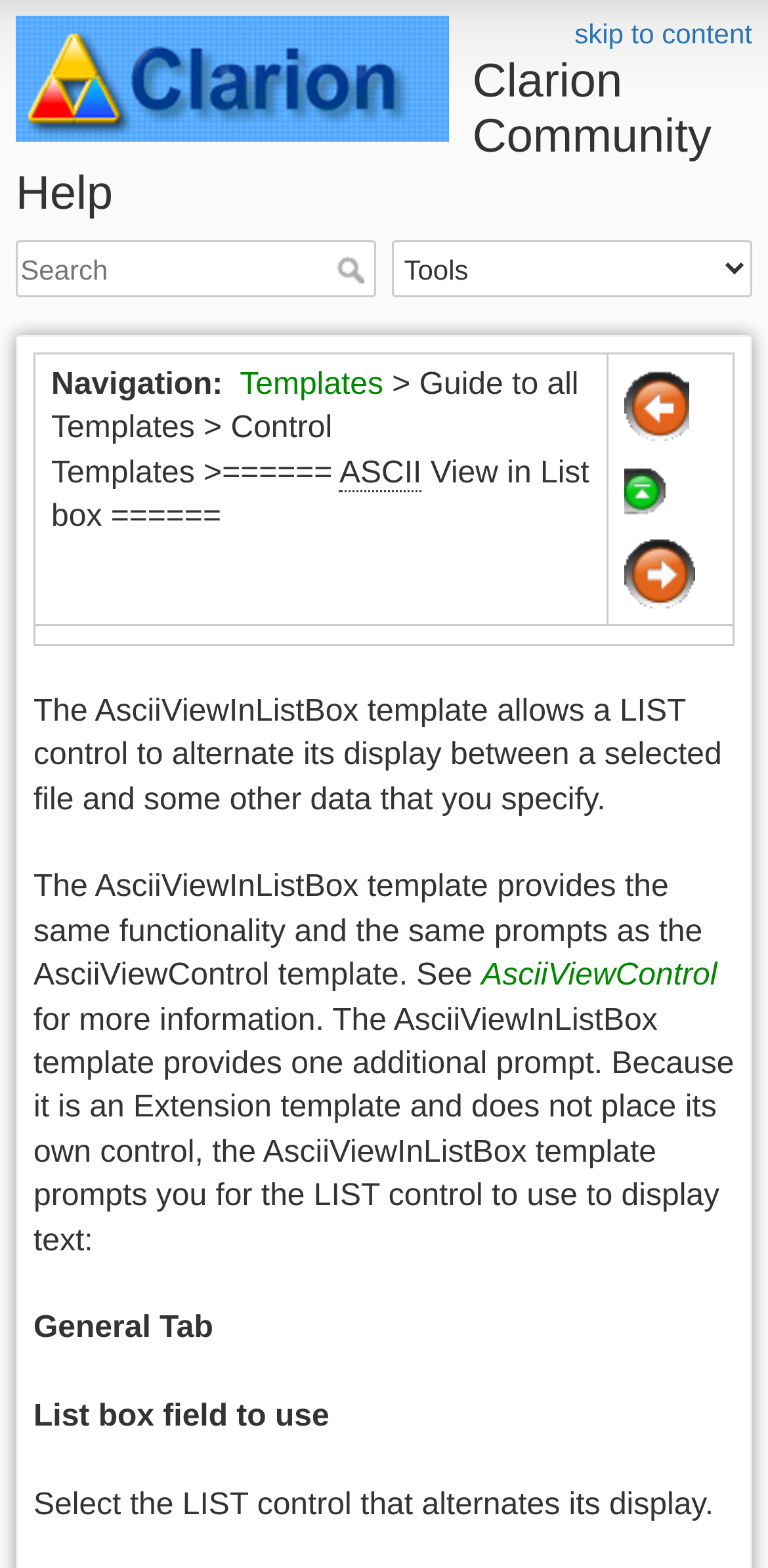What is the purpose of the AsciiViewInListBox template?
Using the image, answer in one word or phrase.

Alternate display between a selected file and other data